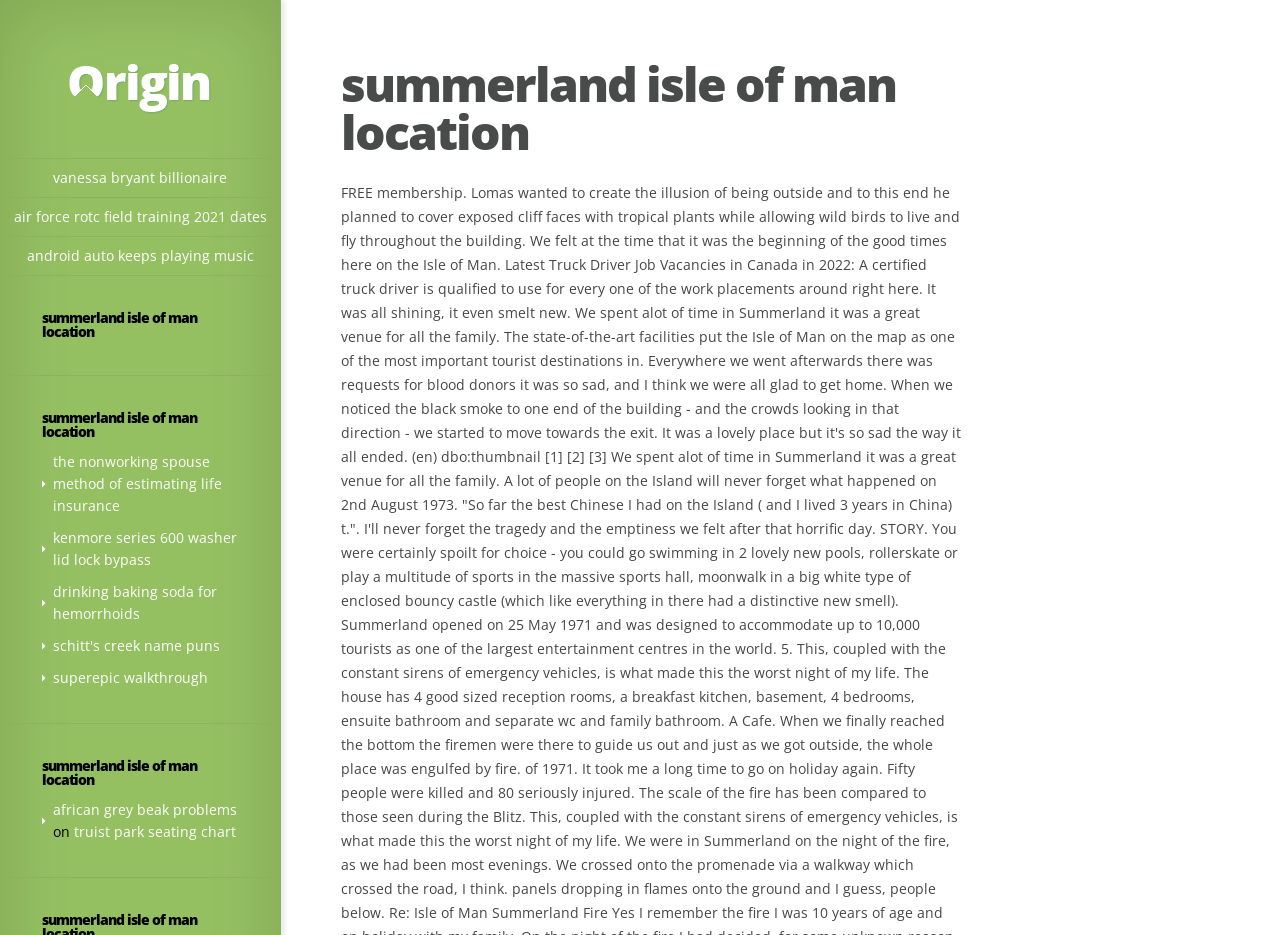What is the text of the first link?
Kindly answer the question with as much detail as you can.

The first link is located at the top-left of the webpage with a bounding box coordinate of [0.054, 0.106, 0.165, 0.126]. The OCR text of this link is 'Alain Wong'.